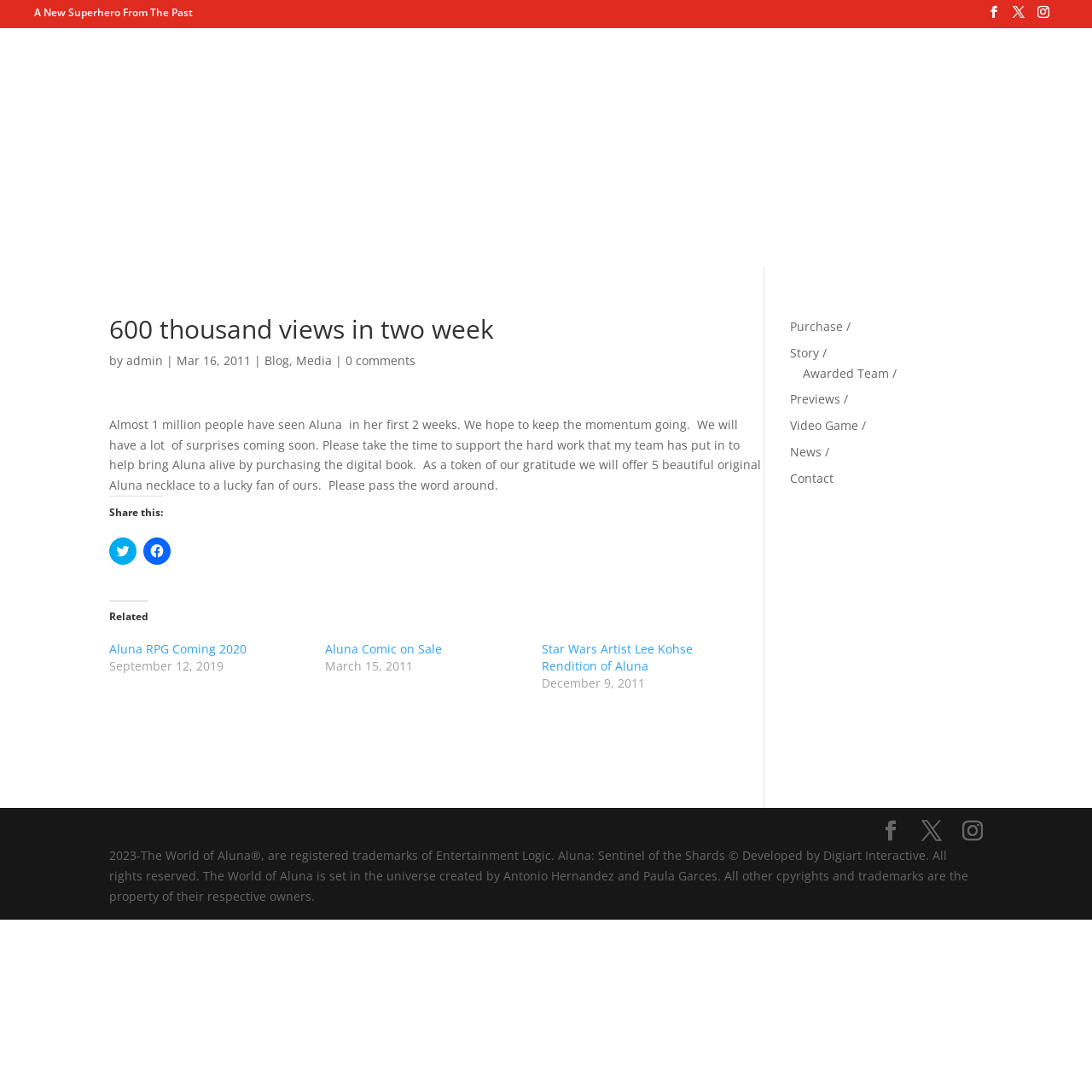Please determine the bounding box coordinates for the element that should be clicked to follow these instructions: "View related content".

[0.1, 0.587, 0.226, 0.602]